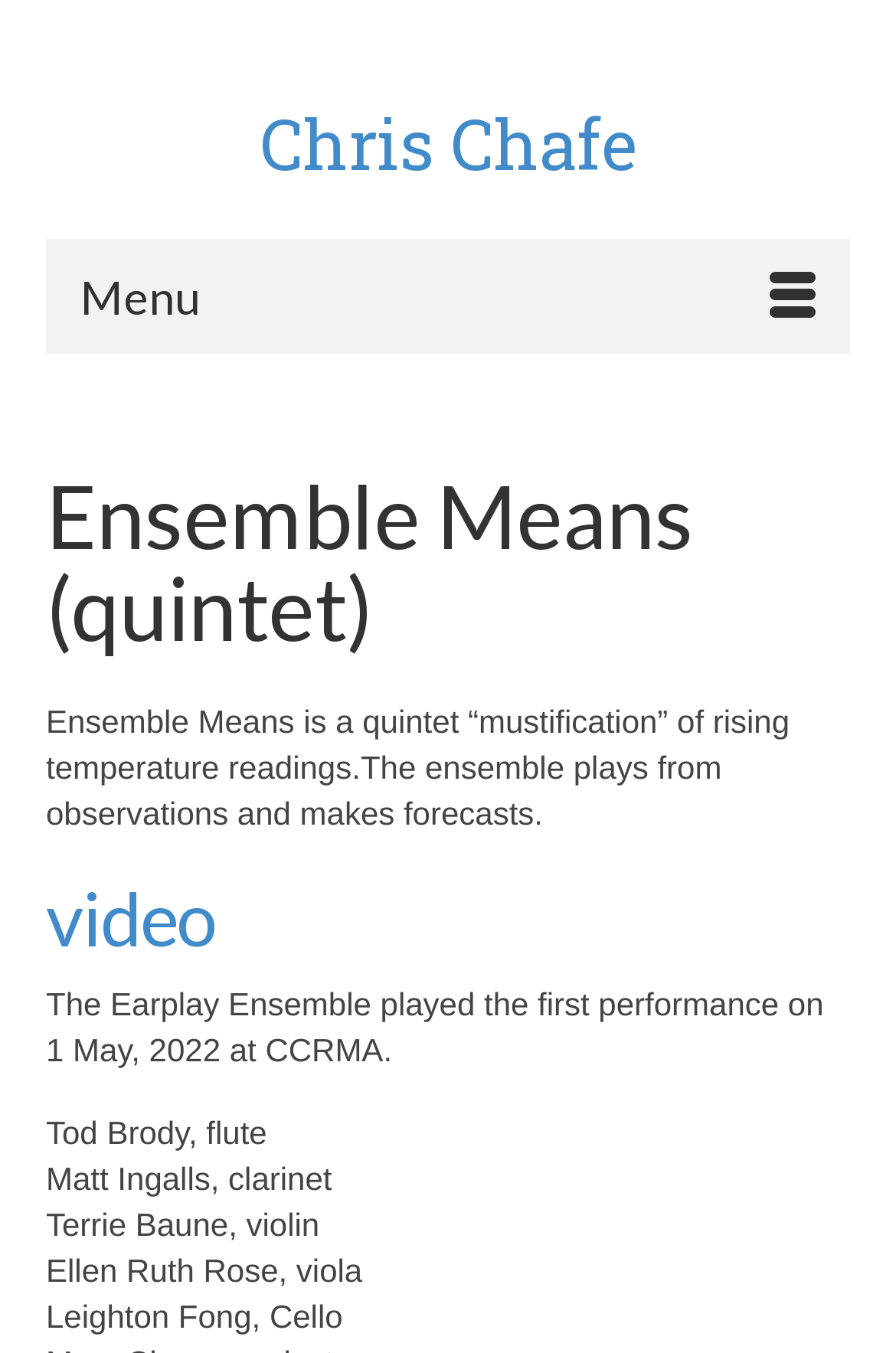What is the date of the first performance of the quintet?
Provide an in-depth and detailed answer to the question.

The date of the first performance of the quintet can be found in the text on the webpage, which states 'The Earplay Ensemble played the first performance on 1 May, 2022 at CCRMA.'